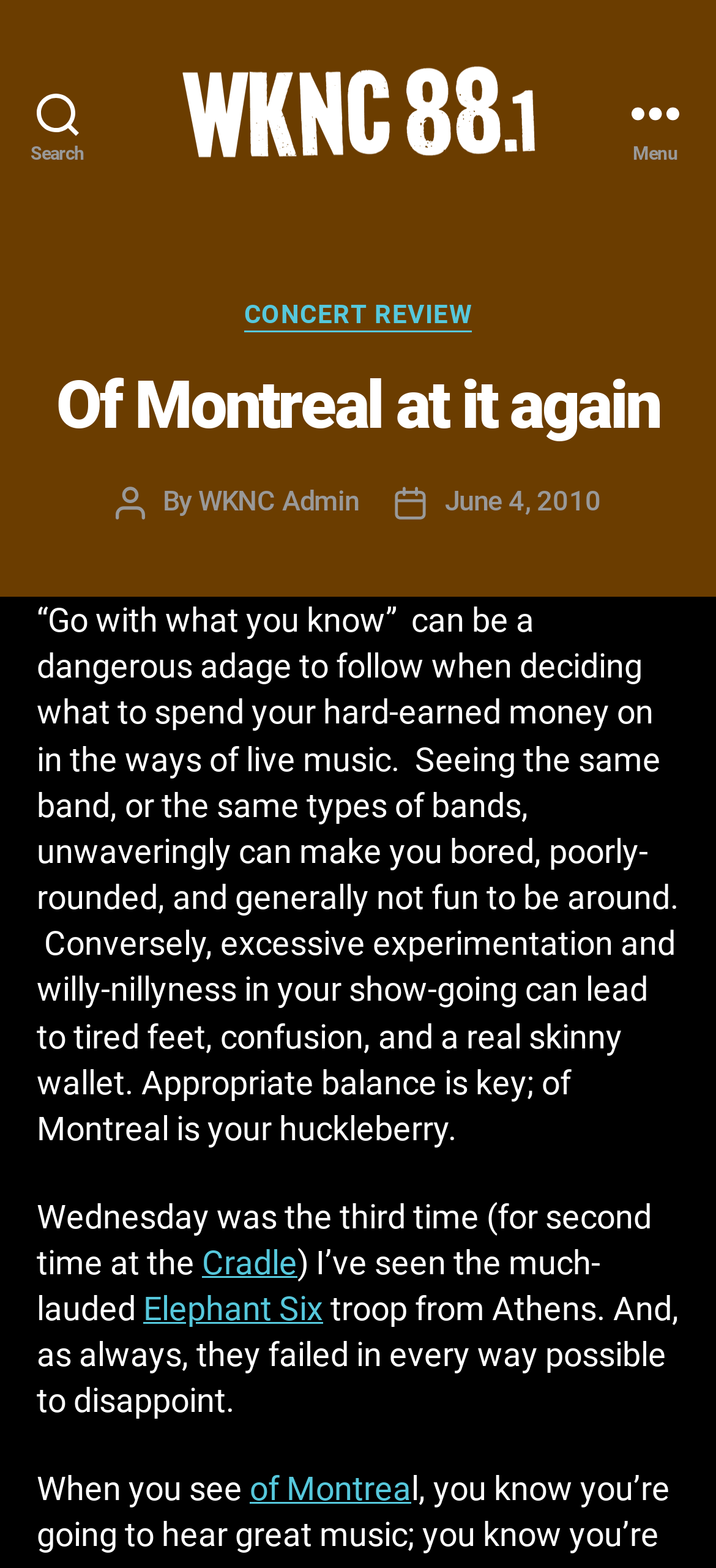Please identify the bounding box coordinates of the element's region that should be clicked to execute the following instruction: "Open the menu". The bounding box coordinates must be four float numbers between 0 and 1, i.e., [left, top, right, bottom].

[0.831, 0.0, 1.0, 0.144]